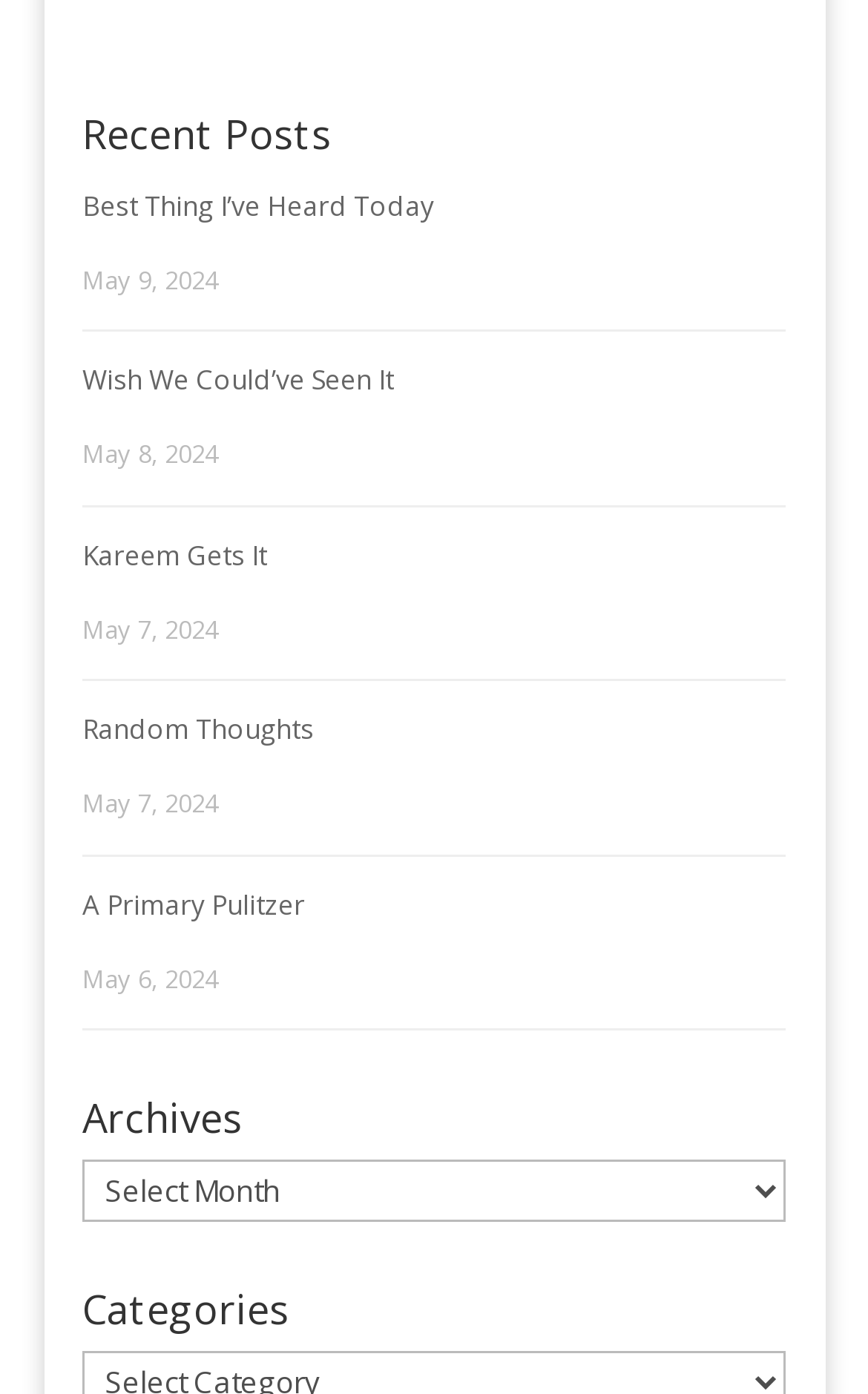Bounding box coordinates are given in the format (top-left x, top-left y, bottom-right x, bottom-right y). All values should be floating point numbers between 0 and 1. Provide the bounding box coordinate for the UI element described as: A Primary Pulitzer

[0.095, 0.635, 0.351, 0.662]